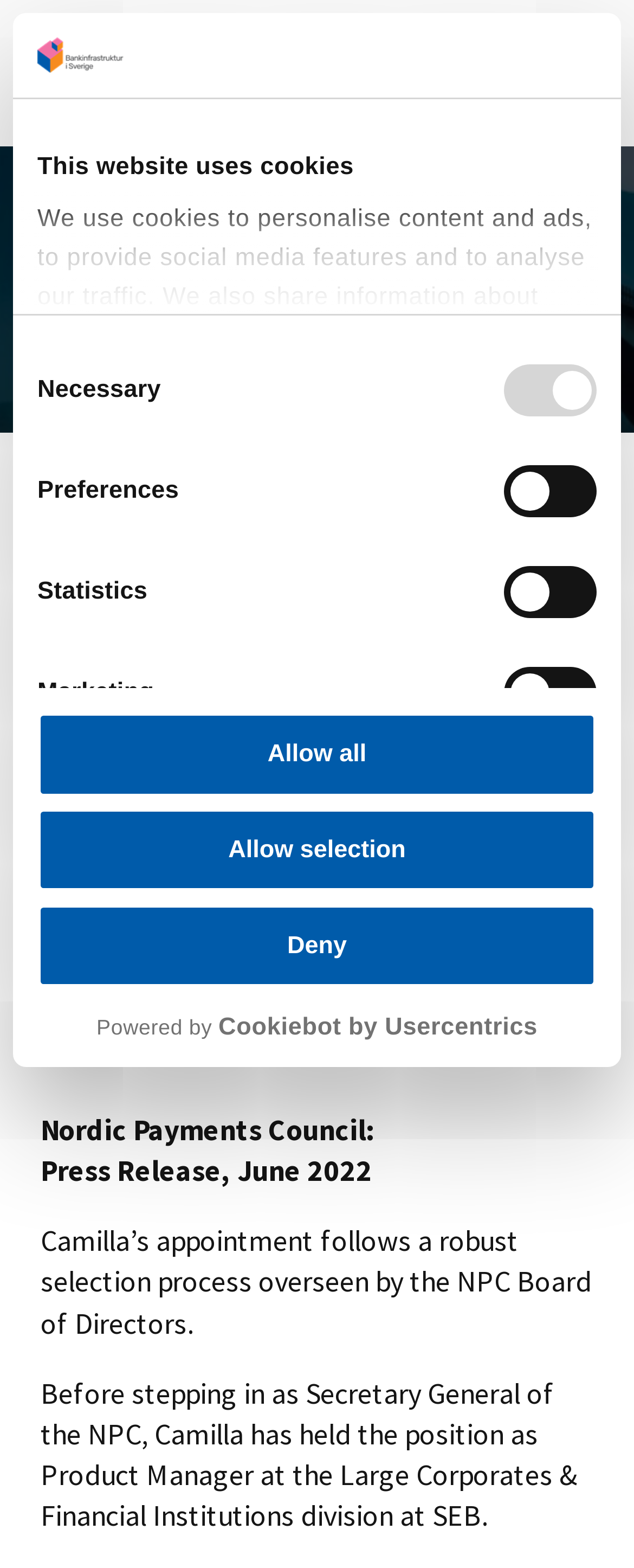Identify the bounding box for the UI element described as: "General". Ensure the coordinates are four float numbers between 0 and 1, formatted as [left, top, right, bottom].

None